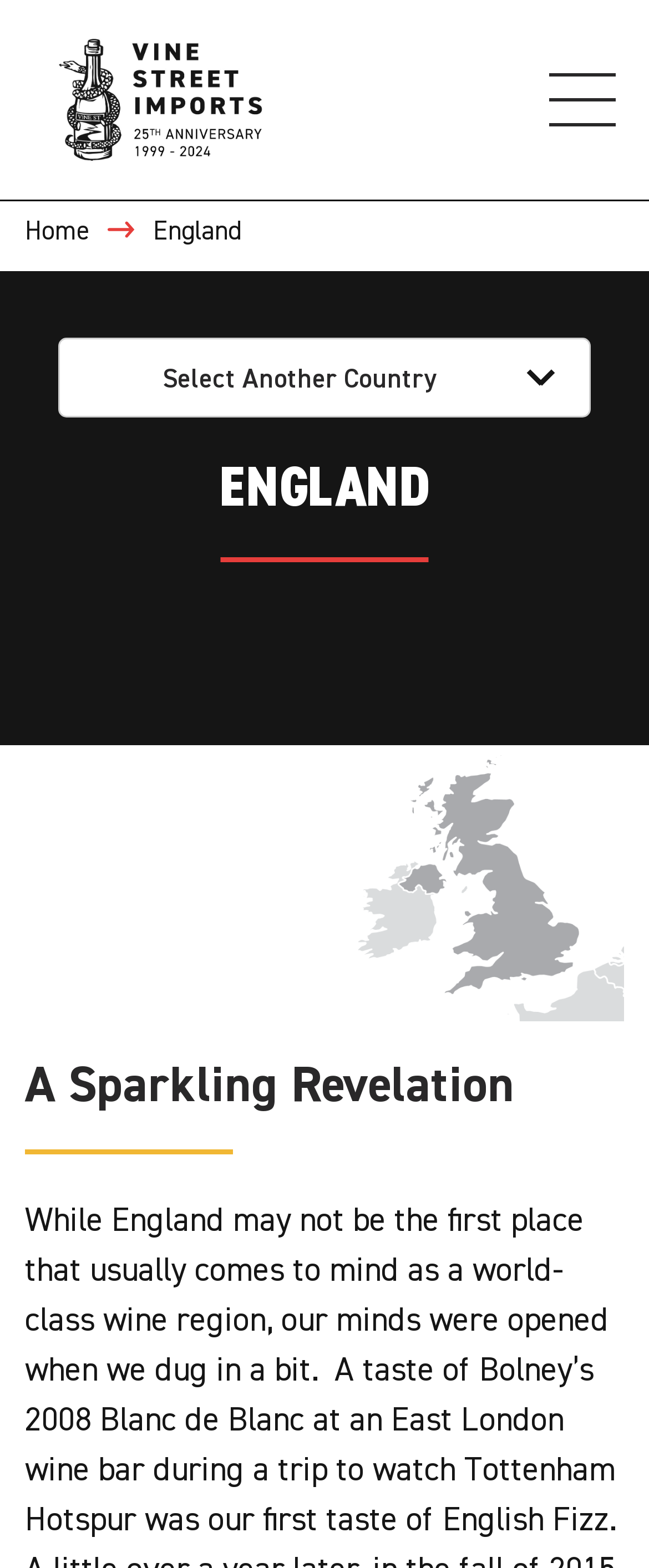Is there an image above the 'ENGLAND' heading?
Respond with a short answer, either a single word or a phrase, based on the image.

Yes